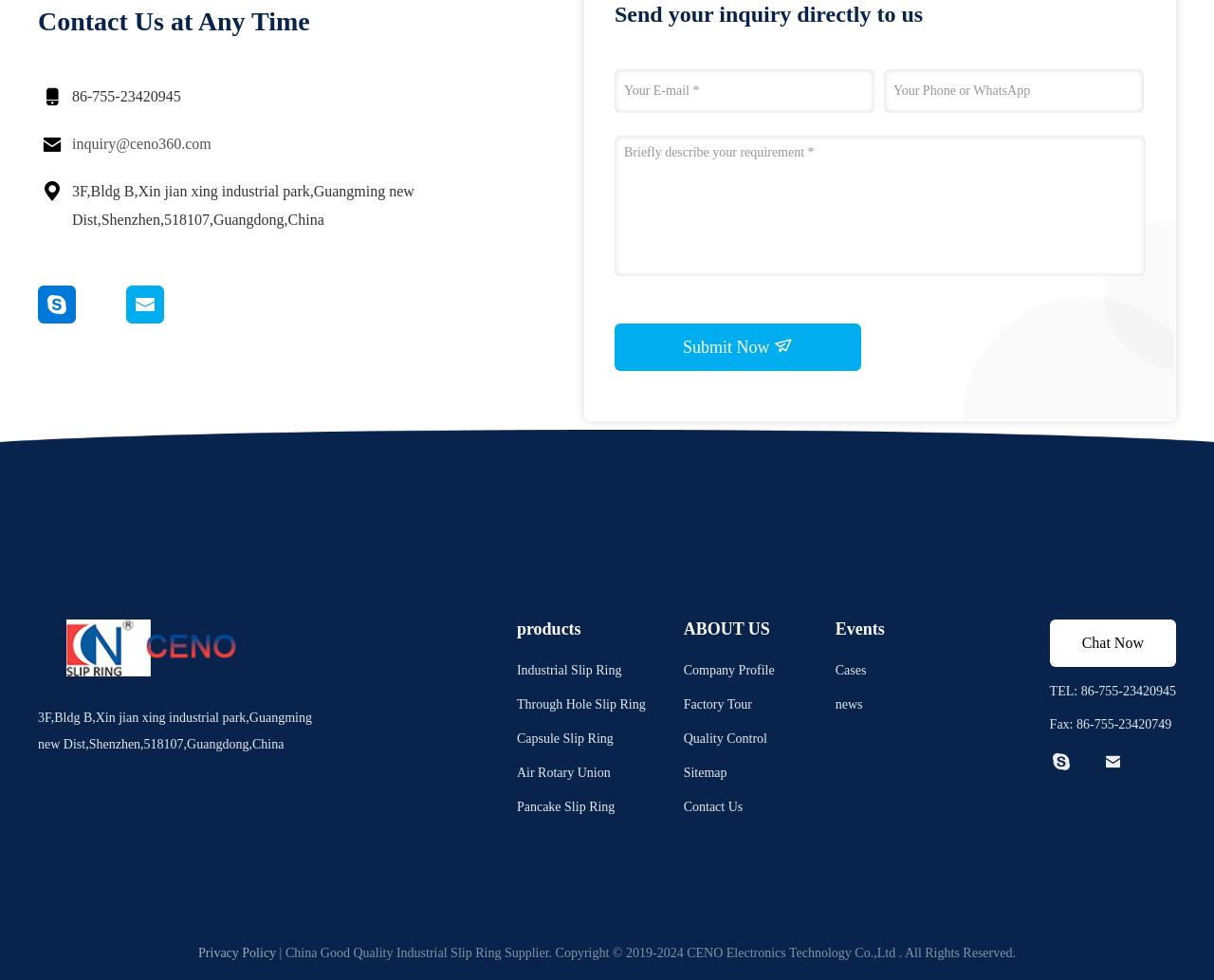Kindly determine the bounding box coordinates for the area that needs to be clicked to execute this instruction: "Learn more about PROJECT SOLUTIONS & INTERIM RESOURCES".

None